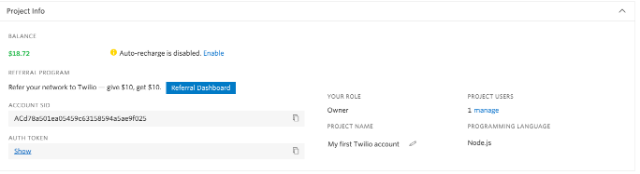Illustrate the image with a detailed caption.

The image displays the "Project Info" section of a dashboard related to a Twilio account. It prominently features the balance of $18.72 at the top, indicating the account's current funds. Below this financial information, there is a referral program note encouraging users to leverage their network for rewards, highlighted with a link to a "Referral Dashboard."

Key details are organized in labeled fields: the "Account SID" is displayed, along with a long identifier for account management, and the "Auth Token," which is obscured for security reasons with a "Show" option, allowing users to reveal it if needed. Additional fields include the user's role marked as "Owner," the project name "My first Twilio account," and a line labeling the programming language as "Node.js." This comprehensive layout is designed to help users manage their projects and settings effectively within the Twilio platform.